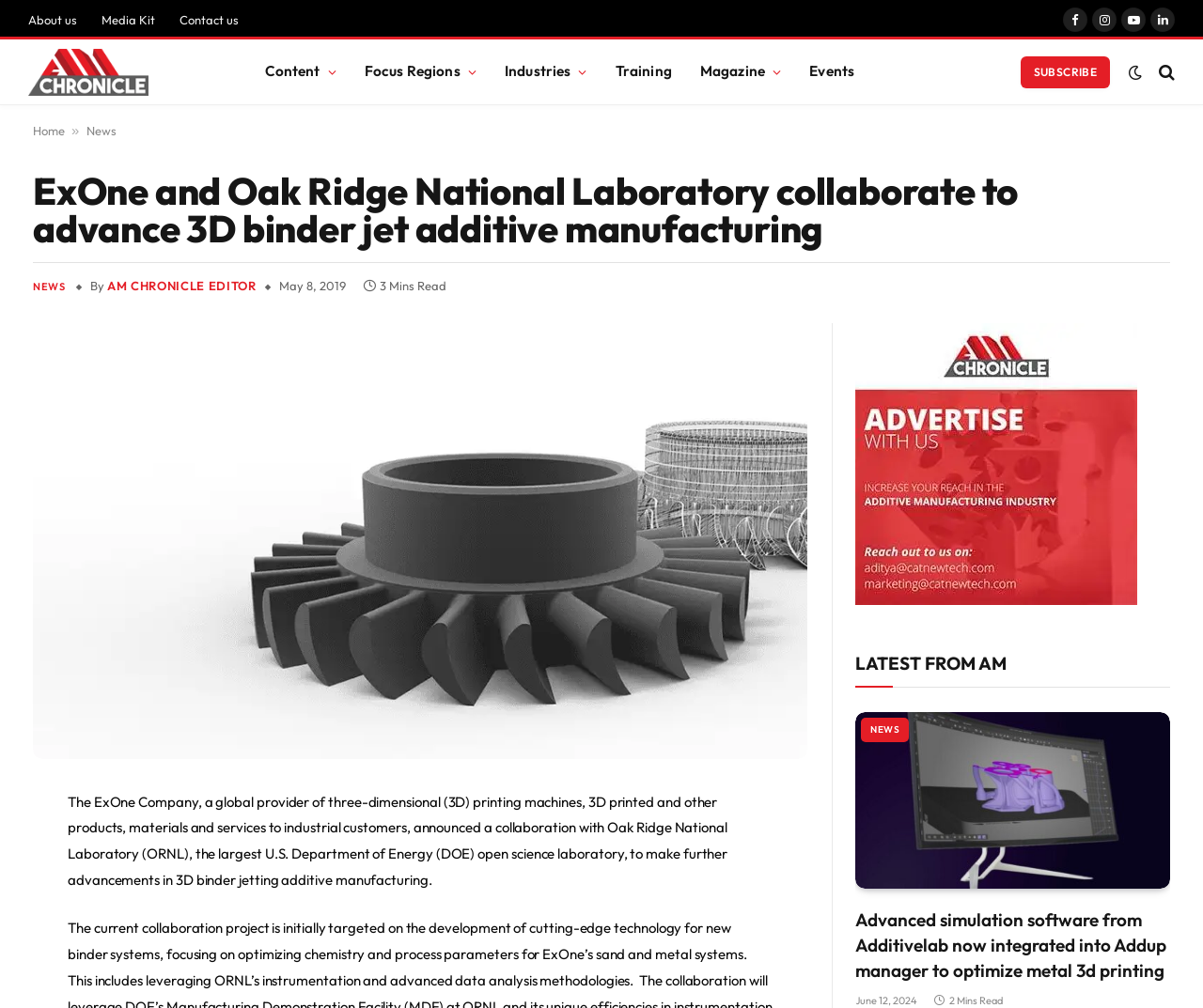What is the date of the article?
Can you provide an in-depth and detailed response to the question?

The question asks about the date of the article. From the webpage, we can see that the time element '' contains the StaticText 'May 8, 2019', which indicates that the date of the article is May 8, 2019.